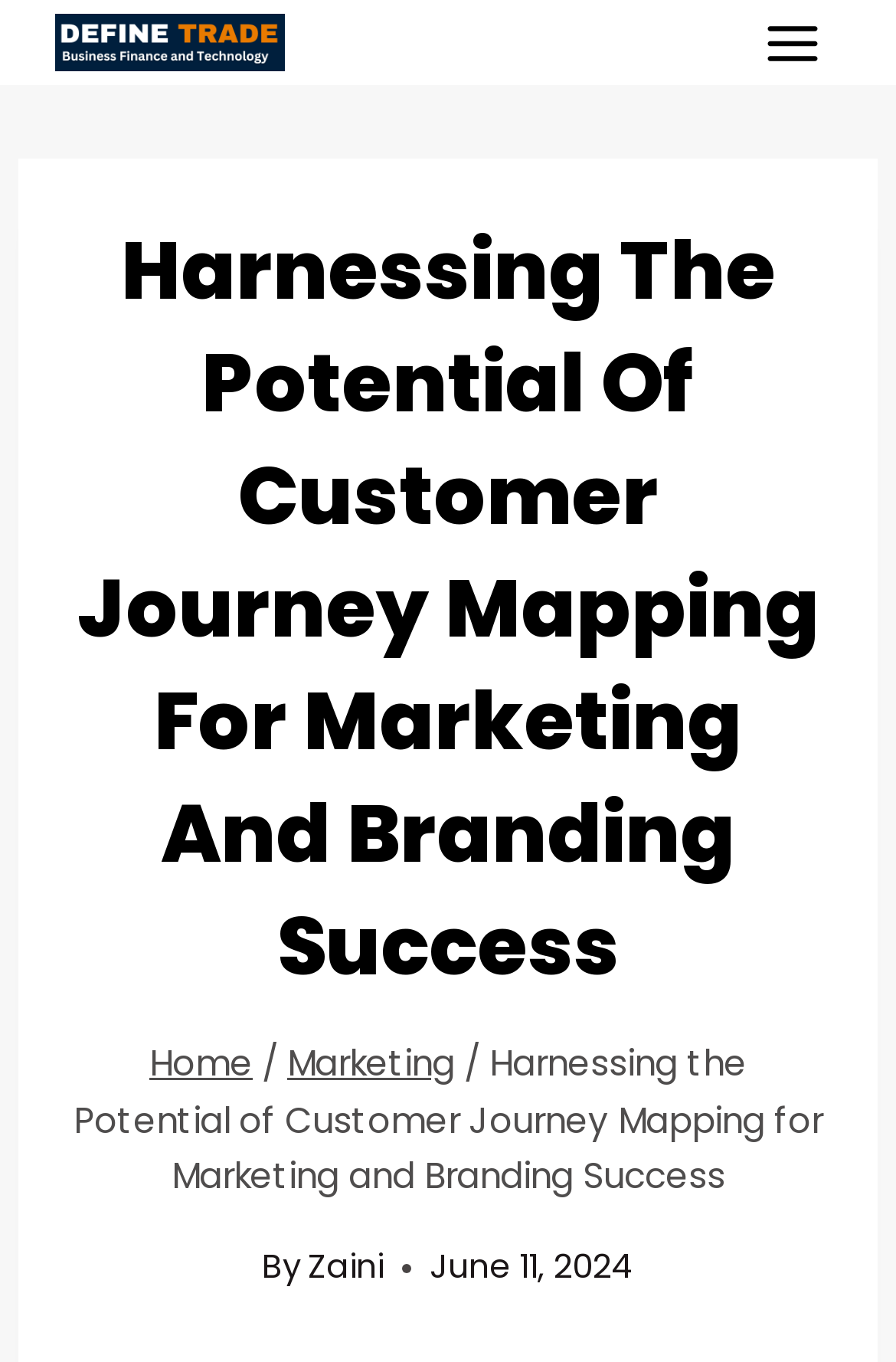Give a full account of the webpage's elements and their arrangement.

The webpage appears to be a blog post or article about customer journey mapping for marketing and branding success. At the top left of the page, there is a logo of "define trade" accompanied by a link. On the top right, there is a button to open a menu.

Below the logo, there is a header section that spans almost the entire width of the page. The header contains a heading that reads "Harnessing The Potential Of Customer Journey Mapping For Marketing And Branding Success". Below the heading, there is a navigation section with breadcrumbs, which includes links to "Home" and "Marketing", separated by a slash.

Further down, there is a section that displays the author's name, "Zaini", and the publication date, "June 11, 2024". The article's content is not explicitly mentioned, but it is likely to be related to the topic of customer journey mapping, as hinted by the meta description.